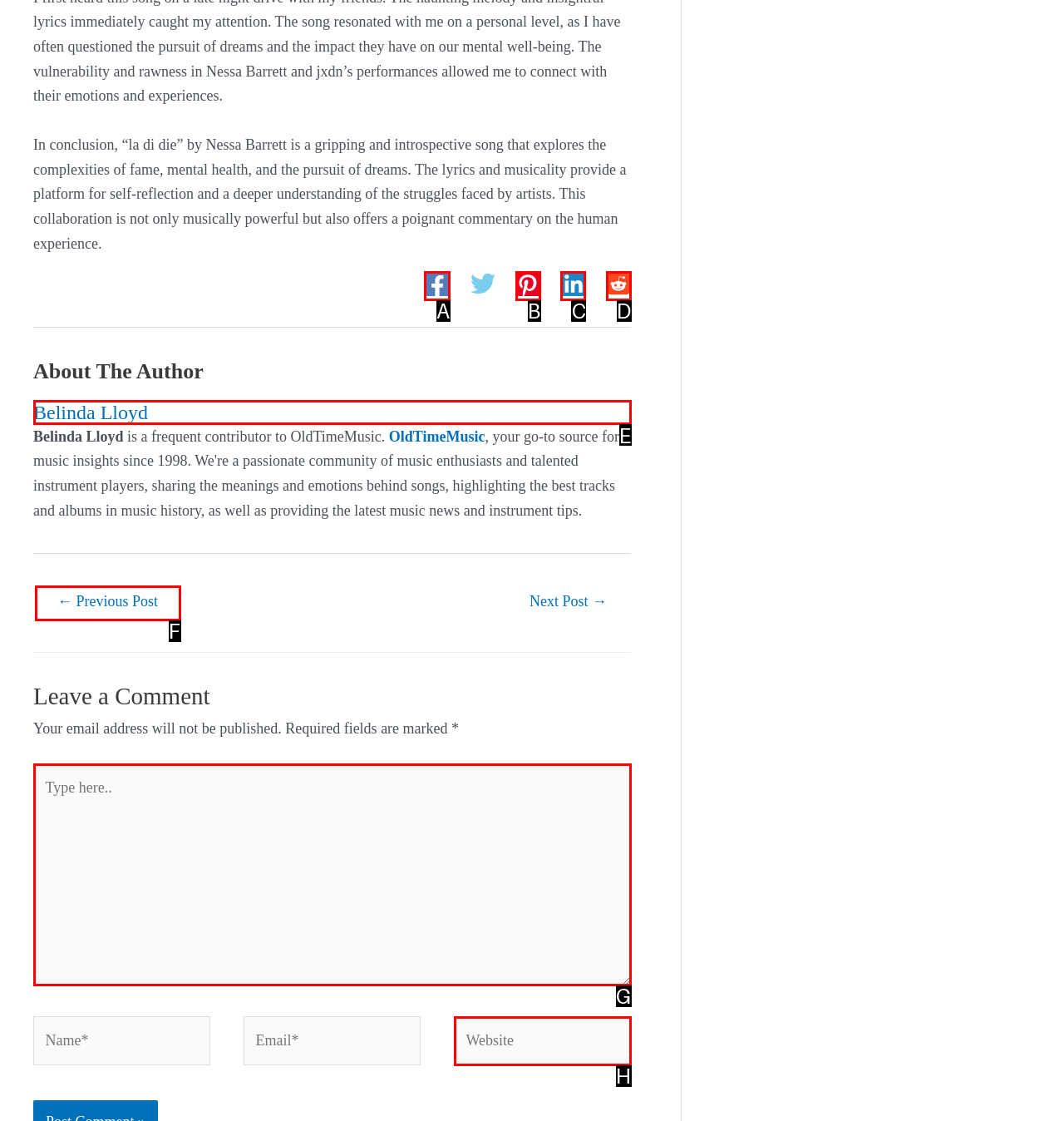Identify the letter of the UI element you should interact with to perform the task: Click on Facebook
Reply with the appropriate letter of the option.

A